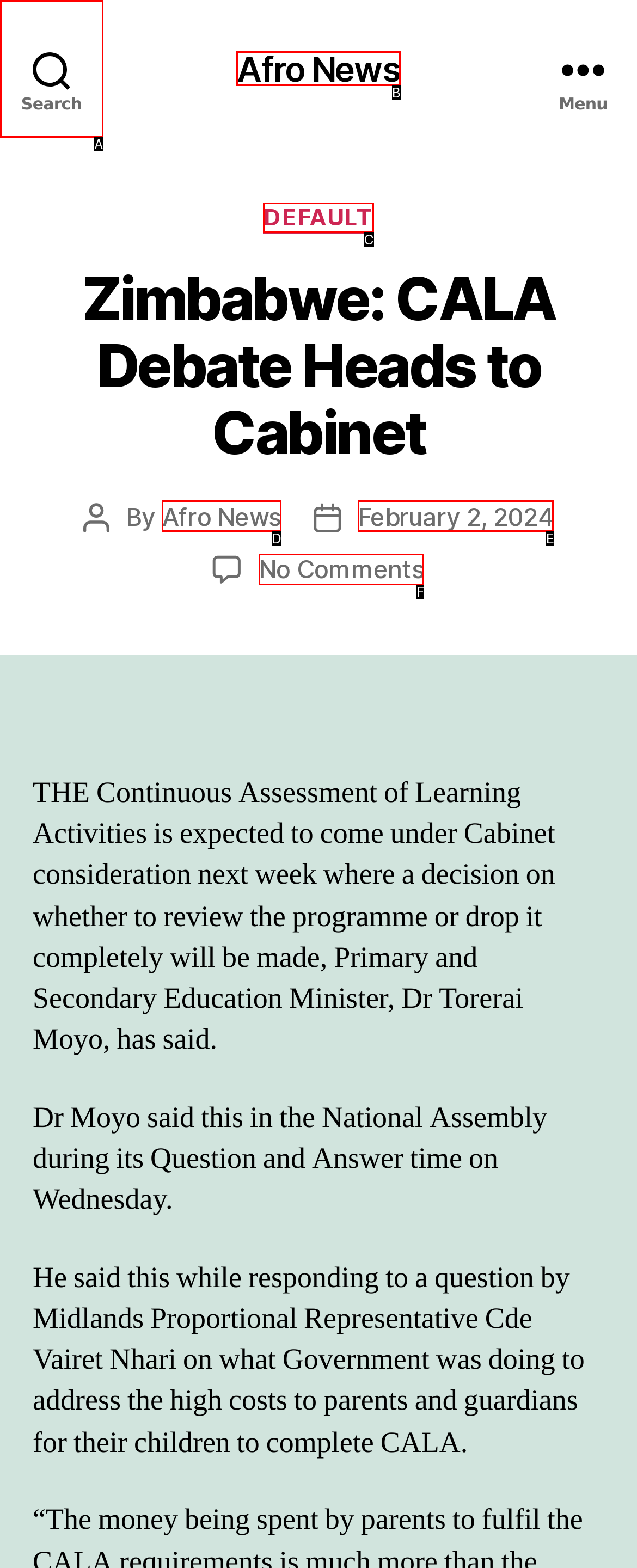Identify the HTML element that corresponds to the following description: Afro News Provide the letter of the best matching option.

D